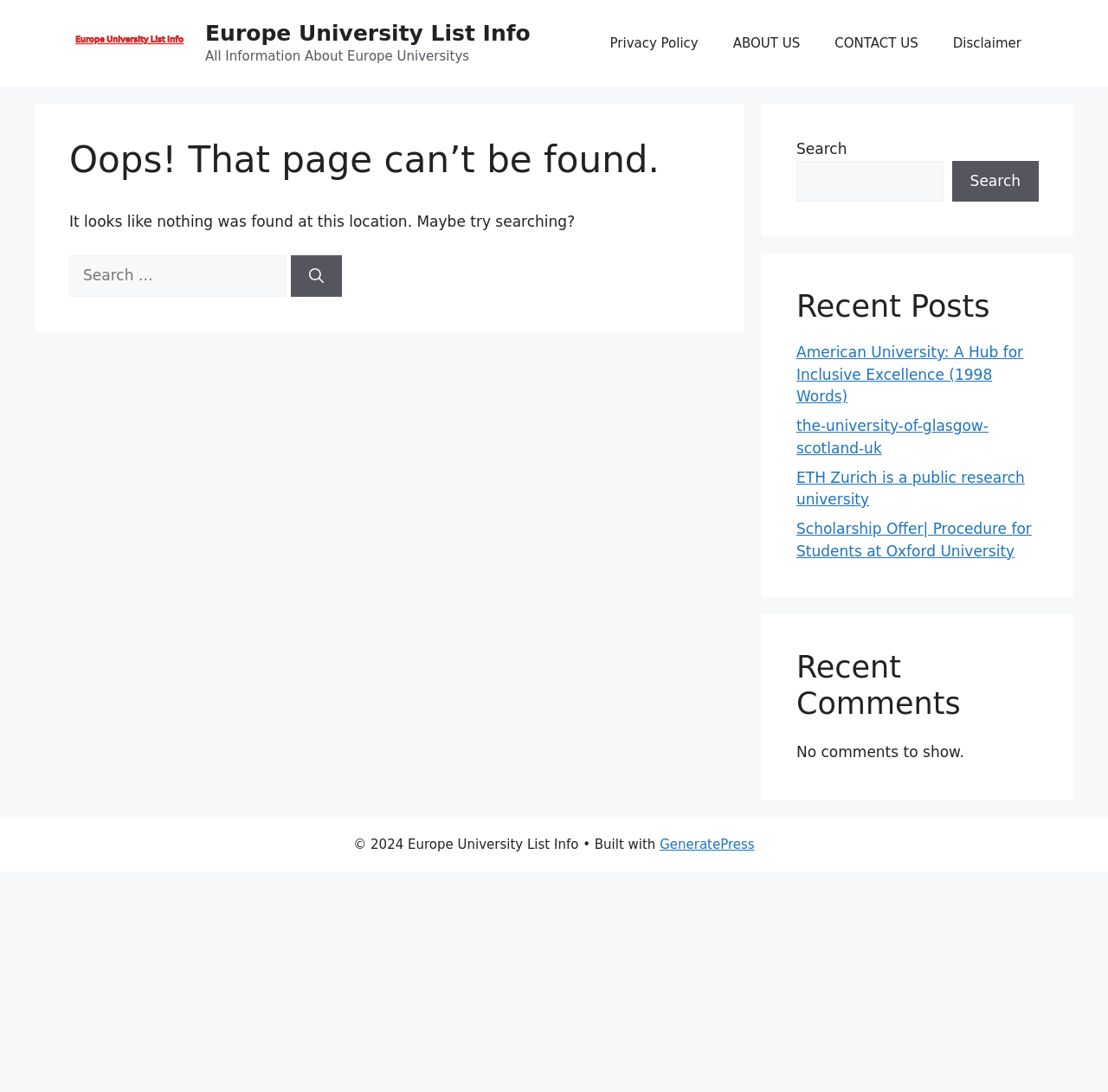Locate the bounding box coordinates of the clickable area to execute the instruction: "Search for universities". Provide the coordinates as four float numbers between 0 and 1, represented as [left, top, right, bottom].

[0.062, 0.234, 0.259, 0.272]